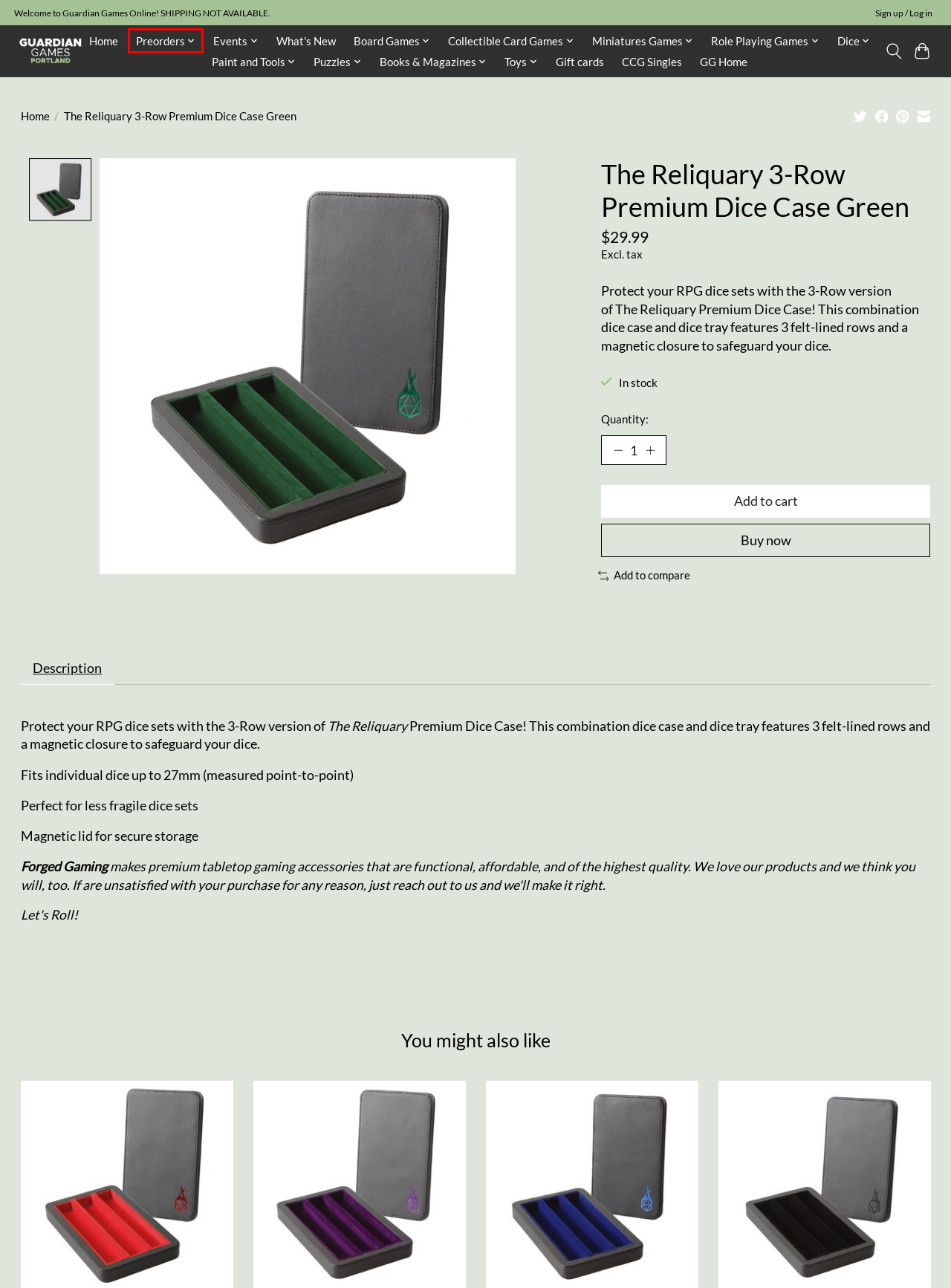You have a screenshot of a webpage with a red bounding box around a UI element. Determine which webpage description best matches the new webpage that results from clicking the element in the bounding box. Here are the candidates:
A. Guardian Games -
B. Books & Magazines - Guardian Games
C. Preorders - Guardian Games
D. Dice - Guardian Games
E. Board Games - Guardian Games
F. Gift card - Guardian Games
G. Login - Guardian Games
H. Puzzles - Guardian Games

C